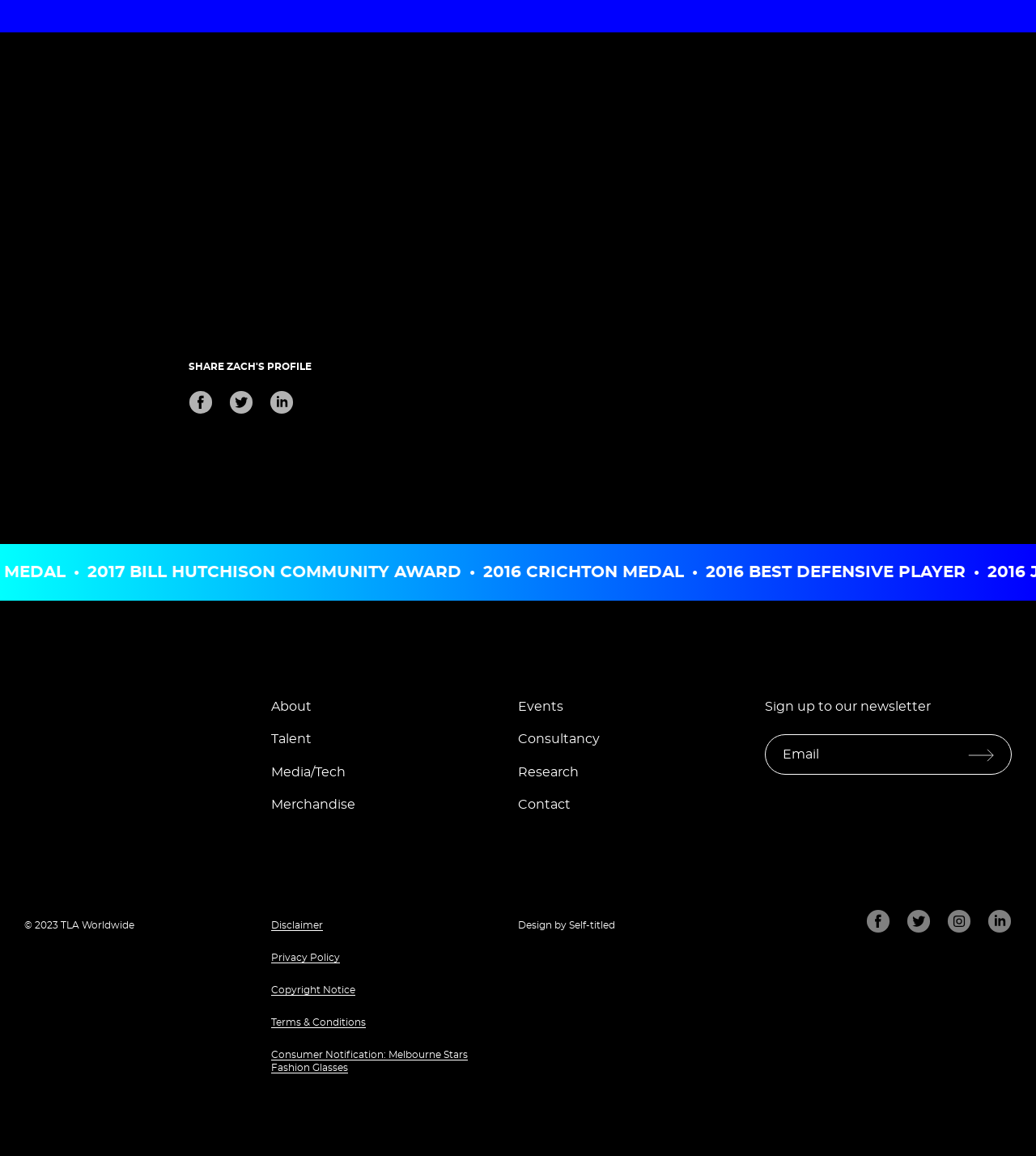Answer the following in one word or a short phrase: 
How many links are there in the footer section?

7